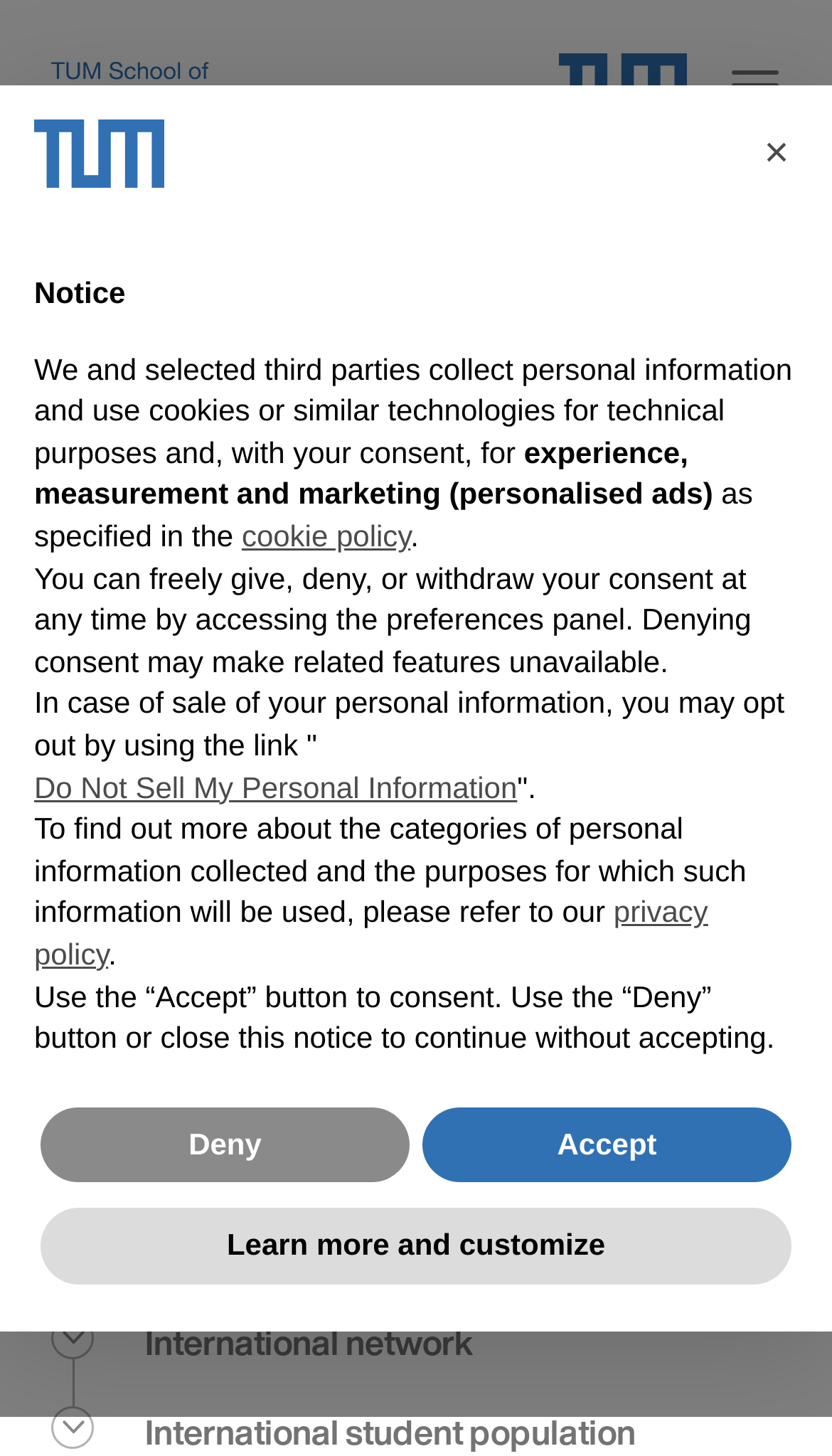Locate the bounding box of the UI element defined by this description: "Accept". The coordinates should be given as four float numbers between 0 and 1, formatted as [left, top, right, bottom].

[0.508, 0.76, 0.951, 0.812]